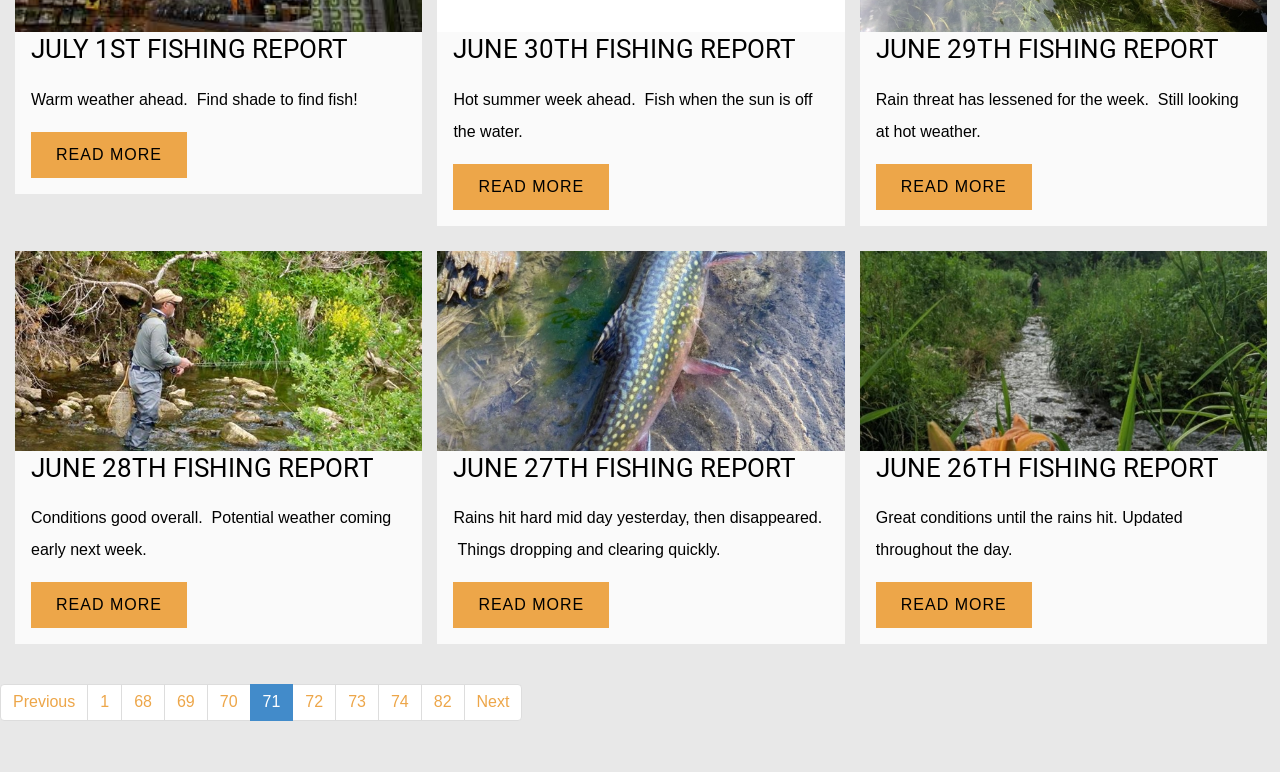Identify the bounding box of the UI element described as follows: "parent_node: JUNE 26TH FISHING REPORT". Provide the coordinates as four float numbers in the range of 0 to 1 [left, top, right, bottom].

[0.672, 0.325, 0.99, 0.584]